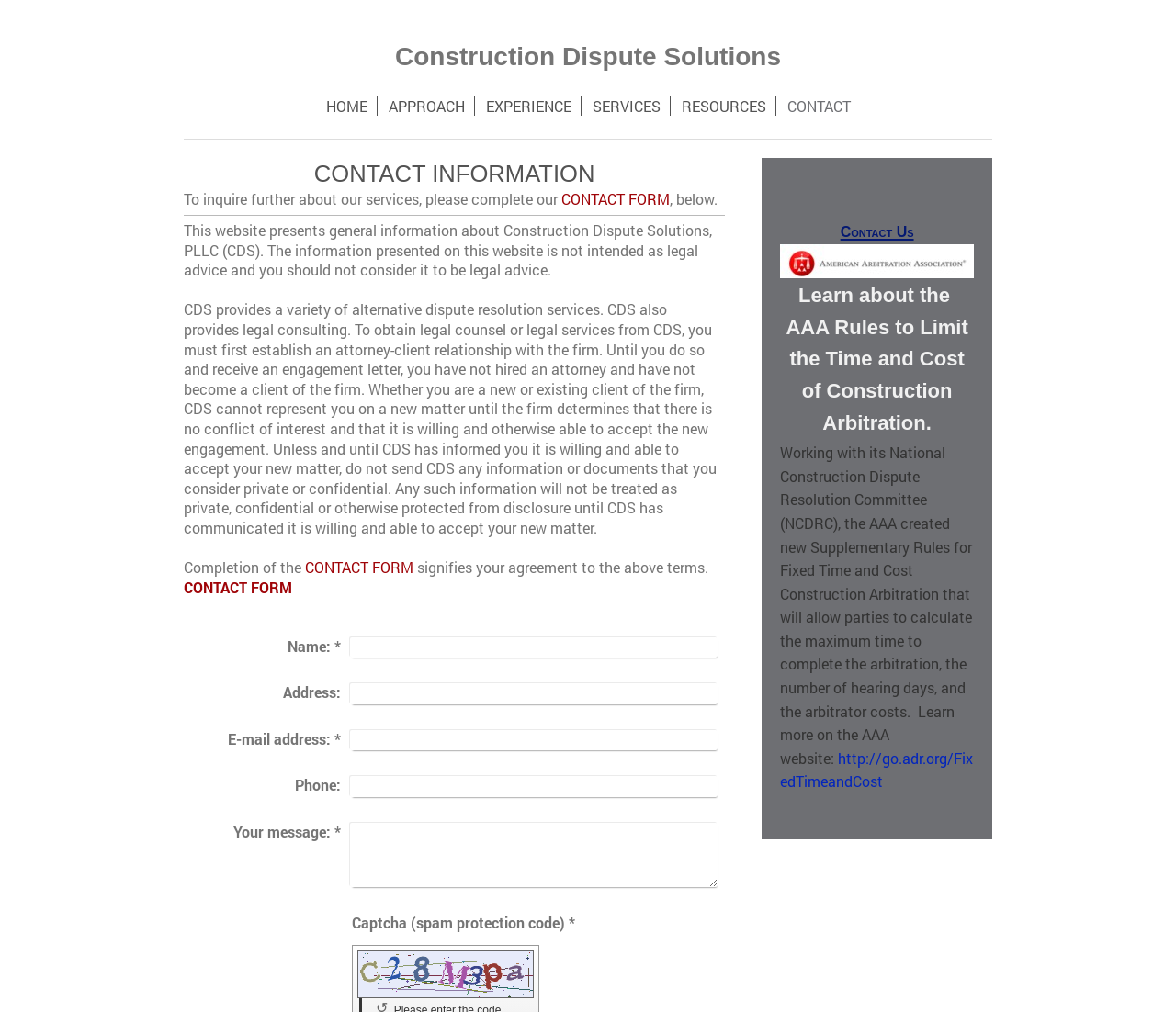Give a one-word or one-phrase response to the question: 
What information should not be sent to CDS before establishing an attorney-client relationship?

Private or confidential information